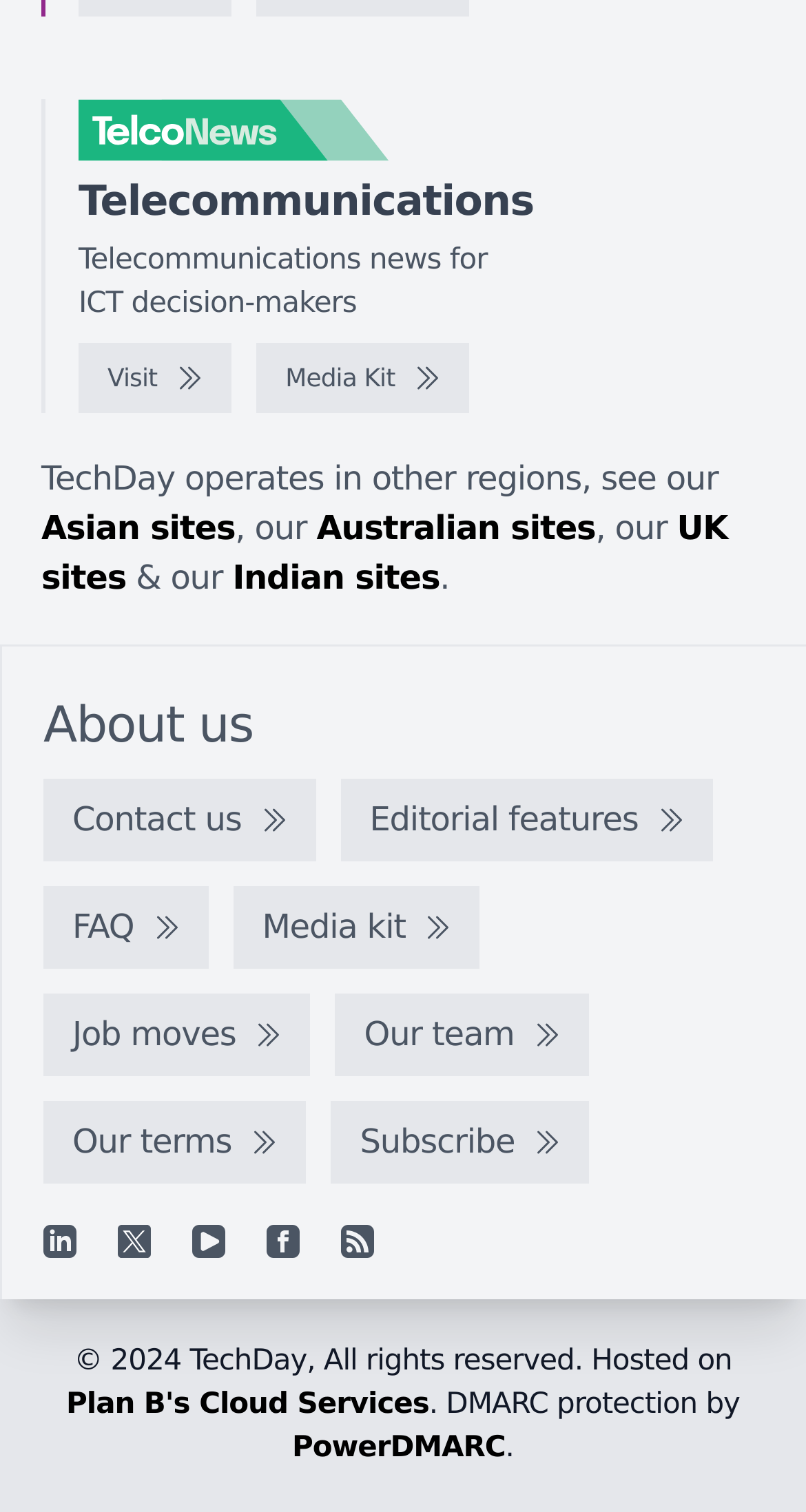How many regions does TechDay operate in?
Using the image as a reference, answer with just one word or a short phrase.

4